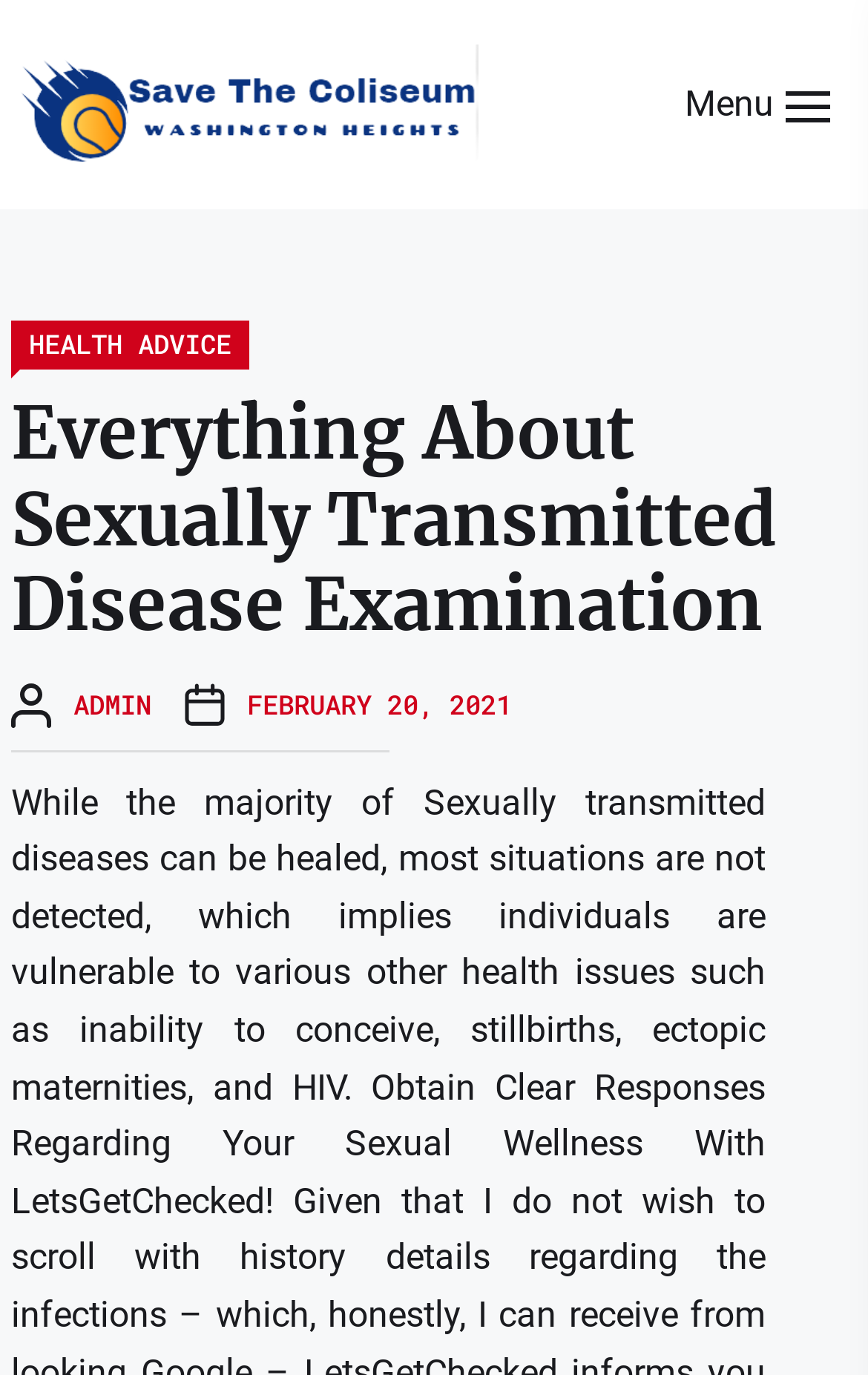Please locate the UI element described by "February 20, 2021" and provide its bounding box coordinates.

[0.285, 0.497, 0.59, 0.528]